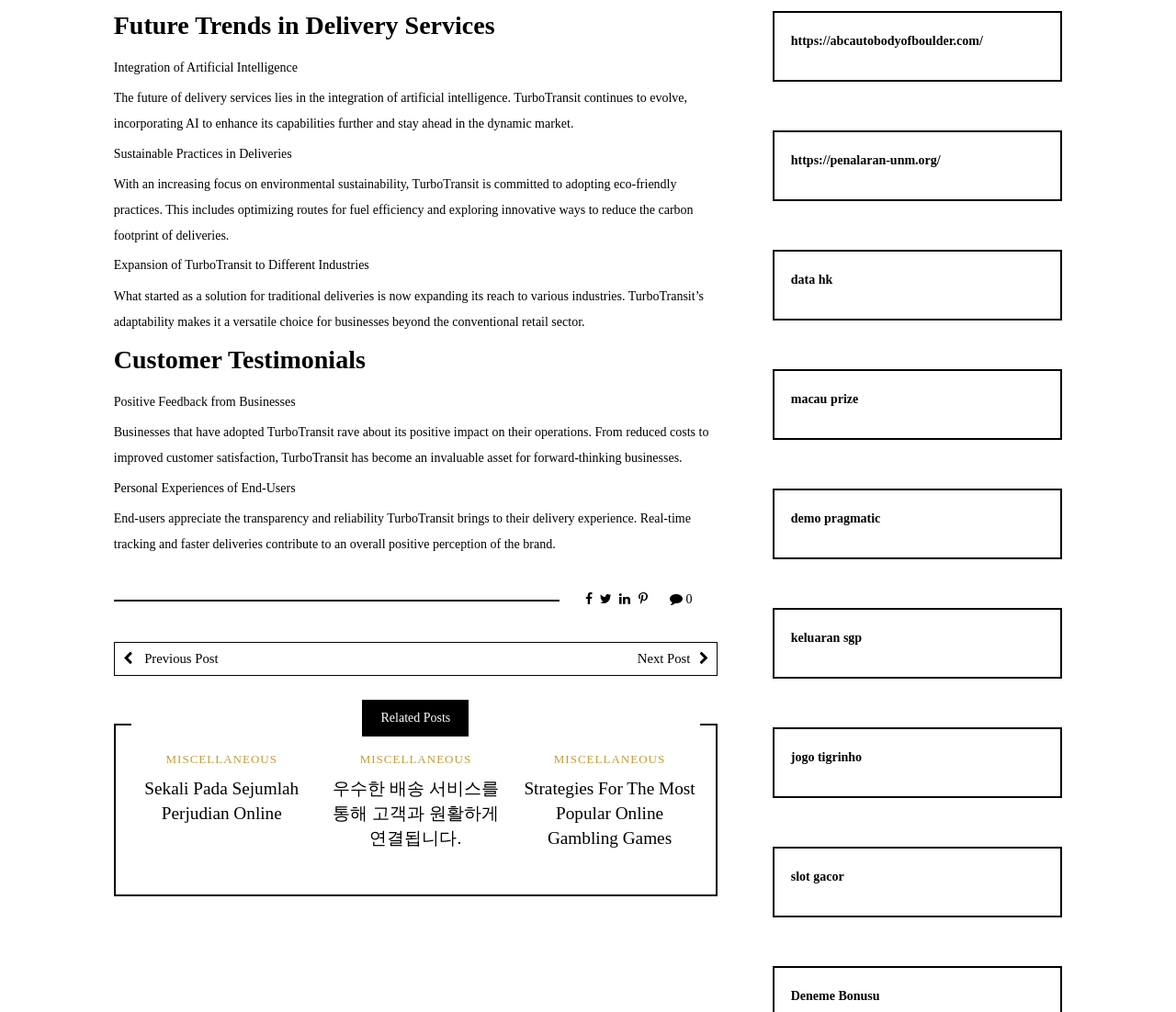Using the description: "macau prize", identify the bounding box of the corresponding UI element in the screenshot.

[0.672, 0.388, 0.73, 0.401]